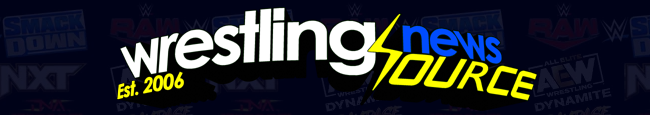In what year was Wrestling News Source established? Using the information from the screenshot, answer with a single word or phrase.

2006